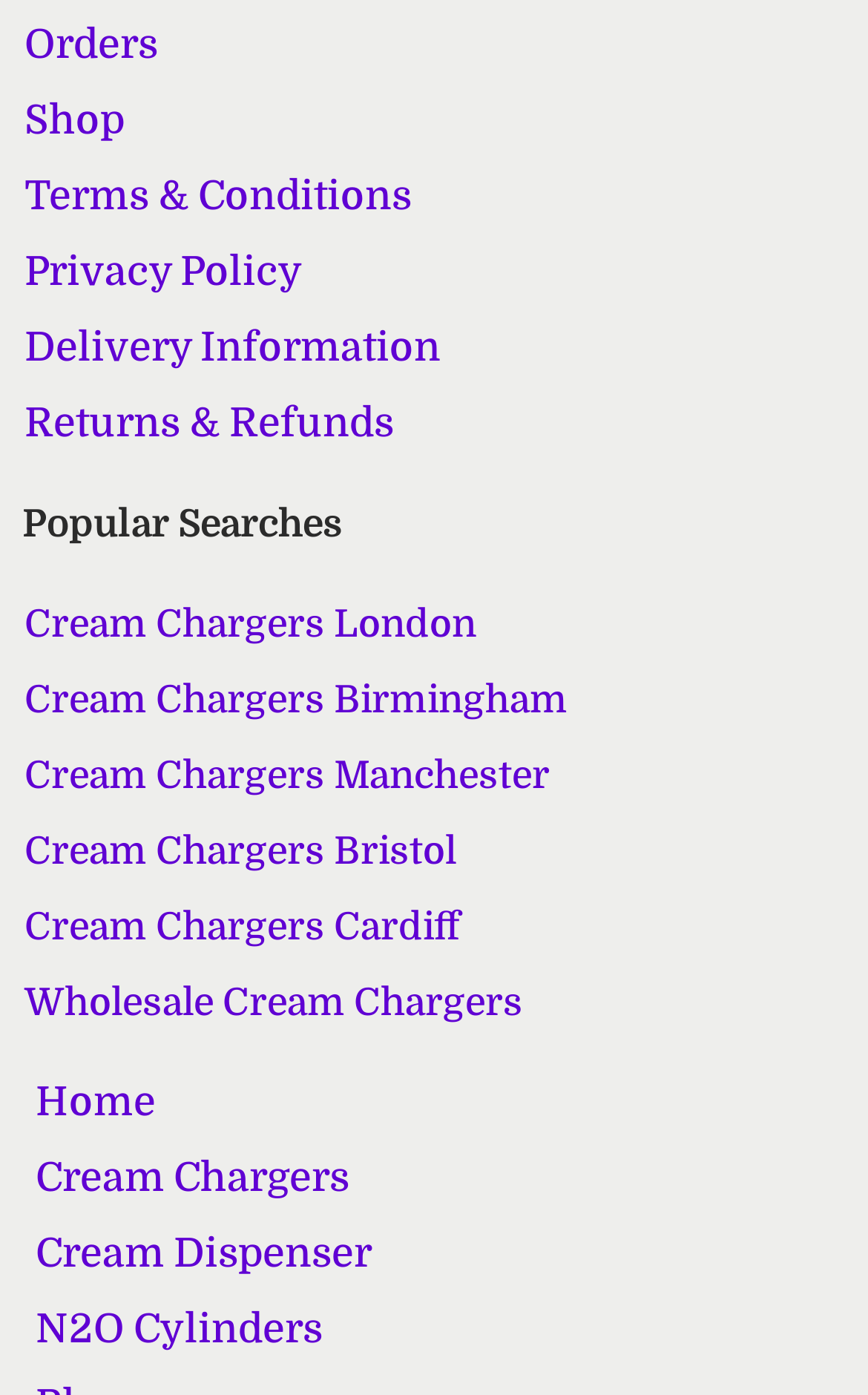Using the details from the image, please elaborate on the following question: What are the main categories on the top navigation bar?

By examining the top navigation bar, I can see that there are several main categories listed, including 'Orders', 'Shop', 'Terms & Conditions', 'Privacy Policy', 'Delivery Information', and 'Returns & Refunds'. These categories are likely to be the main sections of the website.